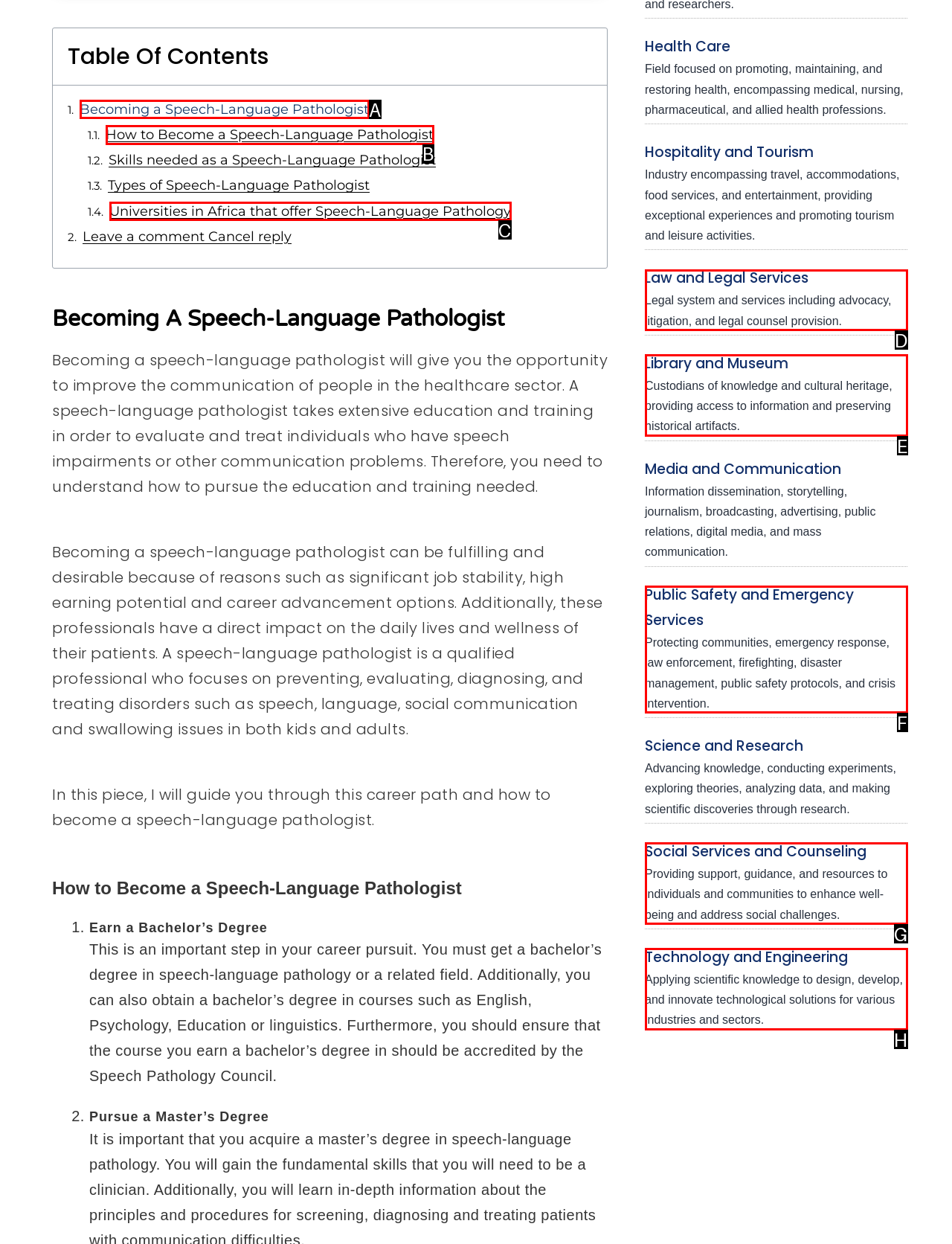Select the letter that corresponds to this element description: Becoming a Speech-Language Pathologist
Answer with the letter of the correct option directly.

A